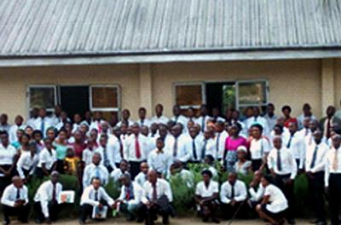What is the dominant color of the men's shirts?
Please answer using one word or phrase, based on the screenshot.

White